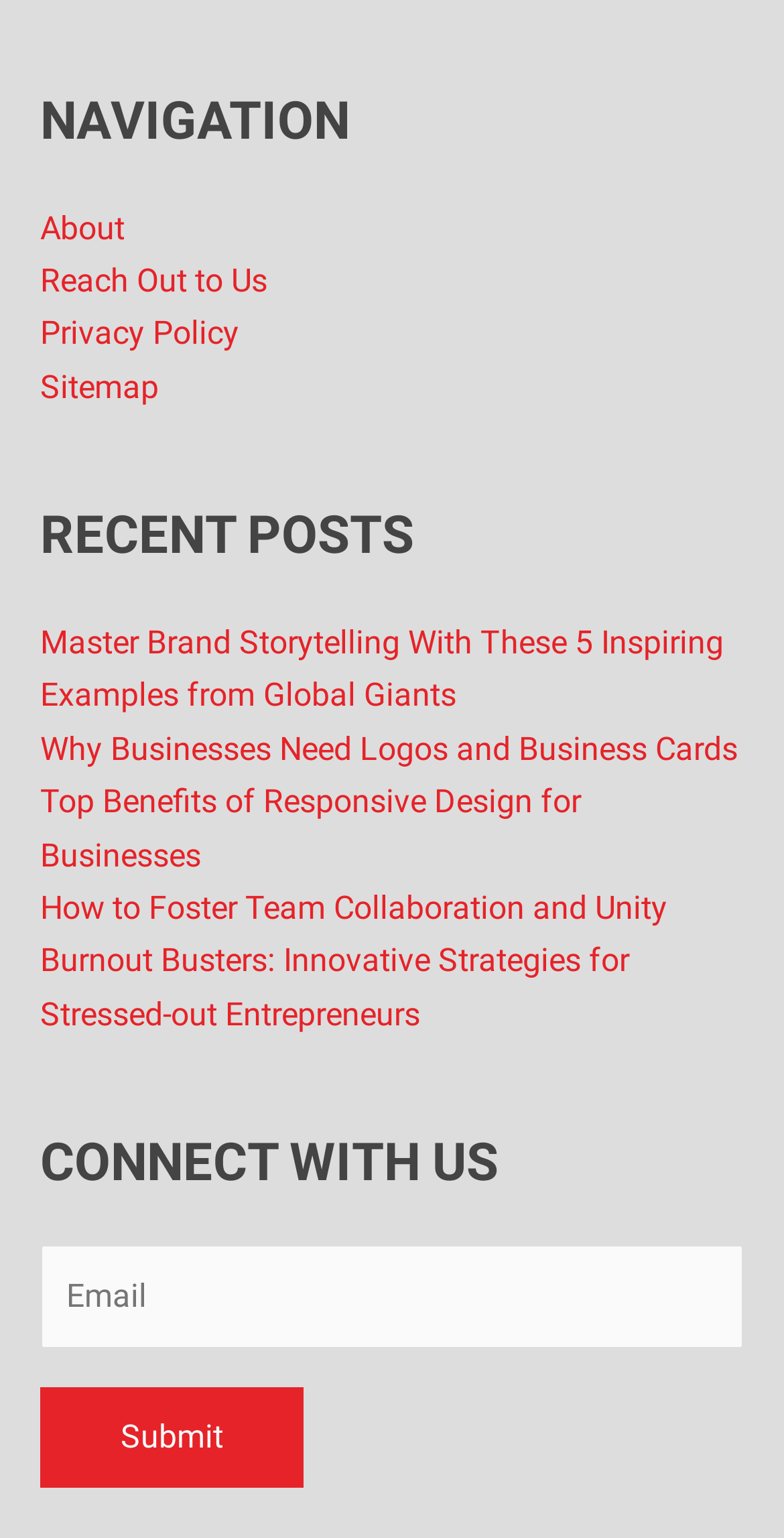Respond to the following query with just one word or a short phrase: 
How many links are there in the recent posts section?

5